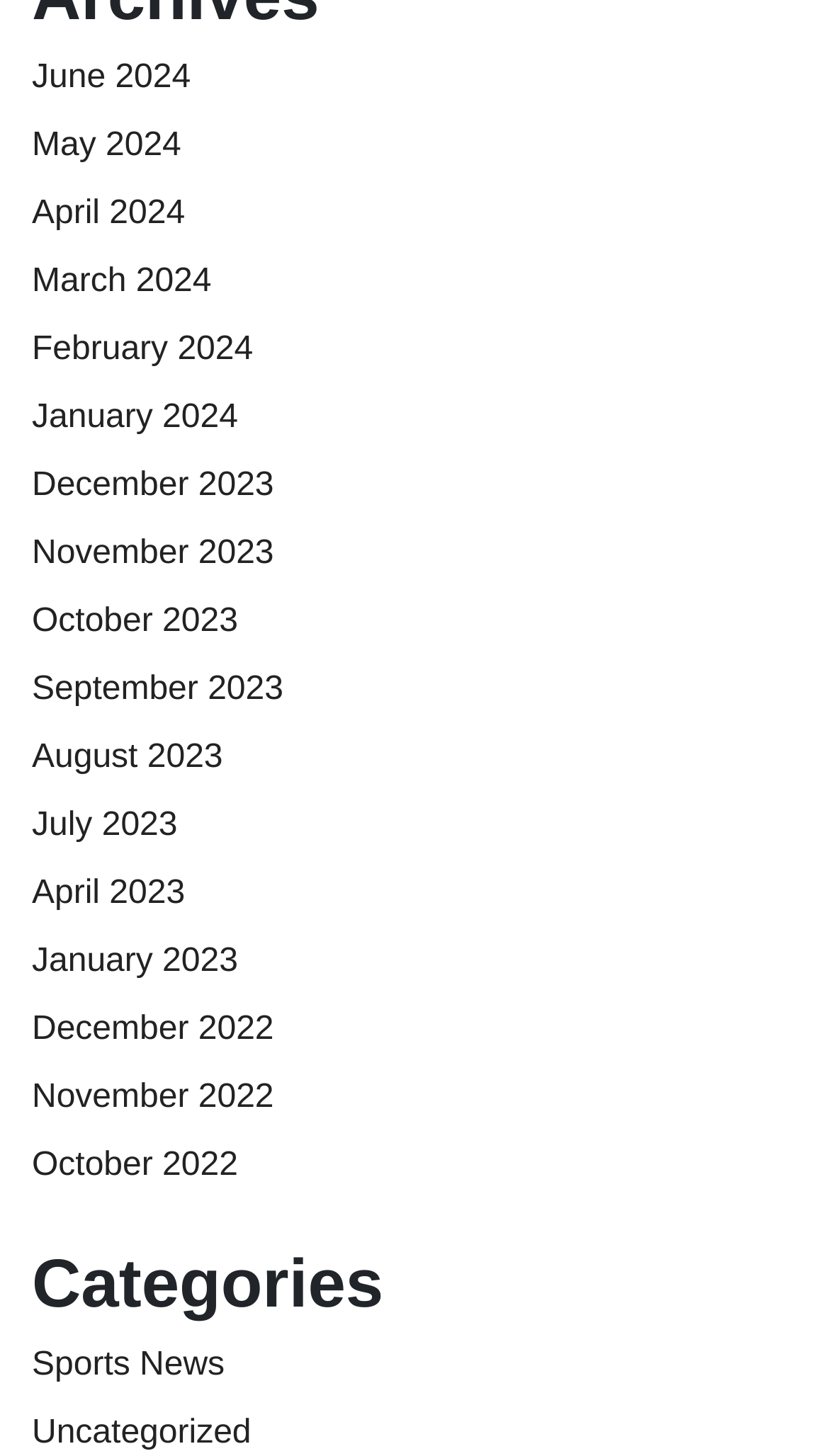Could you determine the bounding box coordinates of the clickable element to complete the instruction: "View news for June 2024"? Provide the coordinates as four float numbers between 0 and 1, i.e., [left, top, right, bottom].

[0.038, 0.041, 0.23, 0.066]